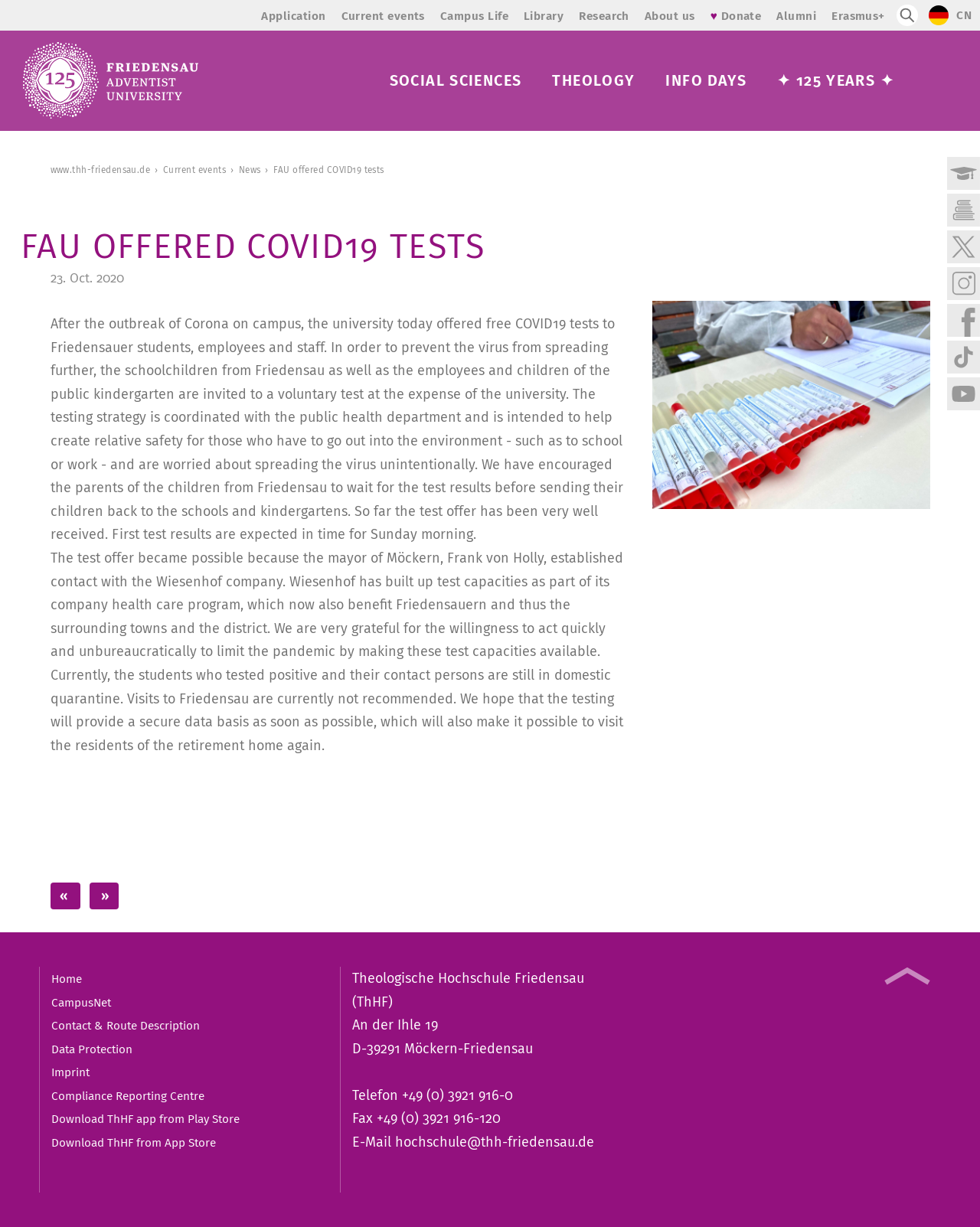Generate a thorough explanation of the webpage's elements.

The webpage is about Friedensau Adventist University, a state-approved university sponsored by the Seventh-Day Adventist Church. At the top of the page, there is a navigation menu with links to various sections, including "Application", "Current events", "Campus Life", "Library", "Research", "About us", "Donate", "Alumni", and "Erasmus+". To the right of the navigation menu, there is a search icon and language selection options.

Below the navigation menu, there is a prominent section with a heading "FAU OFFERED COVID19 TESTS" and a subheading "23. Oct. 2020". This section contains a detailed article about the university's COVID-19 testing initiative, including the testing strategy, the role of the mayor of Möckern, and the current situation with students and staff who tested positive.

To the right of the article, there is an image related to the university. Below the article, there are links to previous and next pages, as well as a section with contact information, including the university's address, phone number, fax number, and email address.

At the bottom of the page, there are links to various resources, including "Home", "CampusNet", "Contact & Route Description", "Data Protection", "Imprint", and "Compliance Reporting Centre". There are also links to download the university's app from the Play Store and App Store.

On the right side of the page, there are social media links to Twitter, Instagram, Facebook, TikTok, and YouTube.